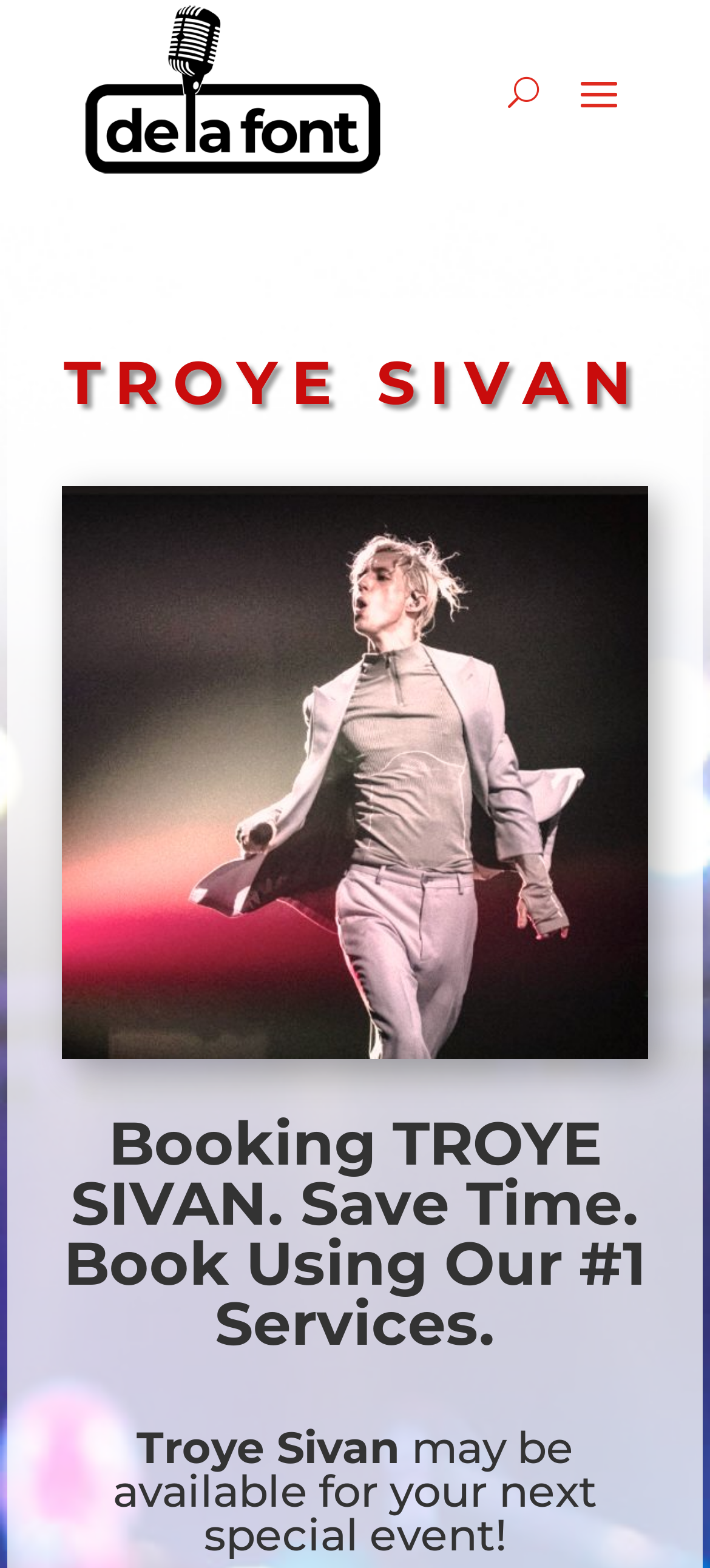Create a detailed narrative of the webpage’s visual and textual elements.

The webpage is about booking Troye Sivan for an event. At the top left corner, there is a link and an image with the text "De La Font Agency", which is likely the agency responsible for booking the artist. 

Below the agency's information, there is a large heading that reads "TROYE SIVAN" in bold font, taking up most of the width of the page. 

On the top right side, there is a small button with the letter "U". 

Further down the page, there is a large image that takes up most of the width, with a link overlaying it. The image likely displays Troye Sivan. 

At the bottom of the page, there is a heading that reads "Booking TROYE SIVAN. Save Time. Book Using Our #1 Services.", which summarizes the purpose of the webpage.